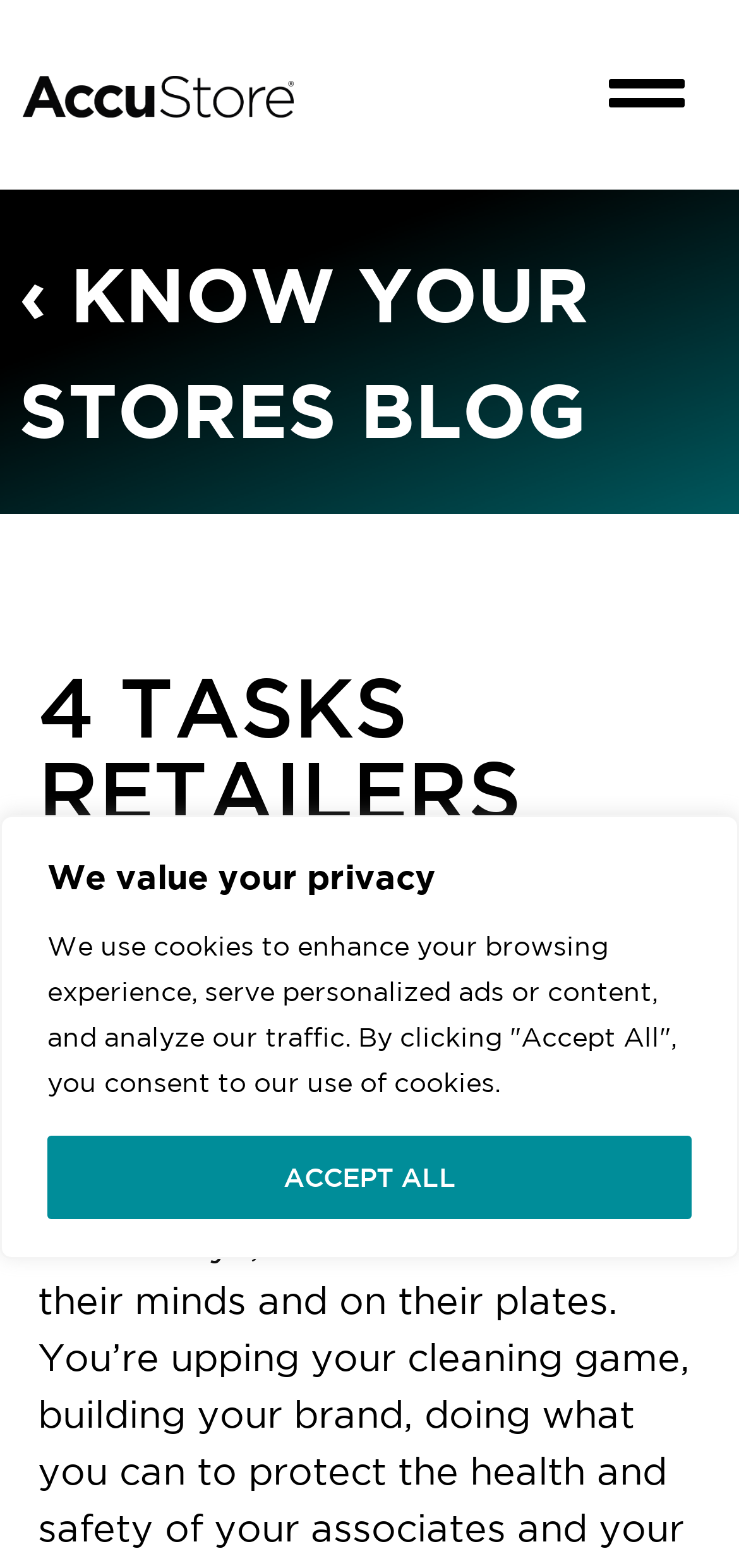Predict the bounding box of the UI element that fits this description: "alt="AccuStore Logo Black"".

[0.031, 0.046, 0.398, 0.075]